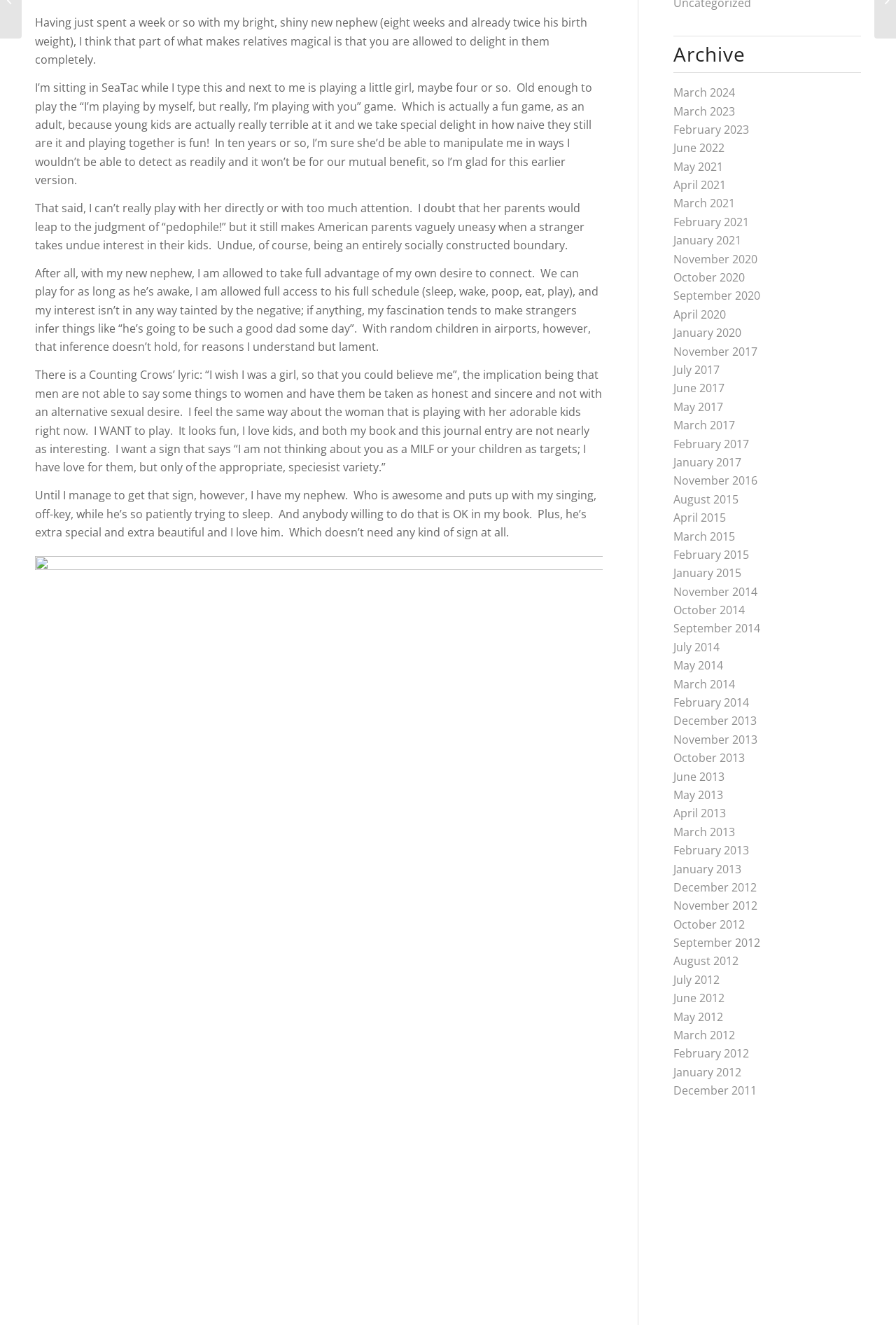Bounding box coordinates are to be given in the format (top-left x, top-left y, bottom-right x, bottom-right y). All values must be floating point numbers between 0 and 1. Provide the bounding box coordinate for the UI element described as: February 2012

[0.752, 0.789, 0.836, 0.801]